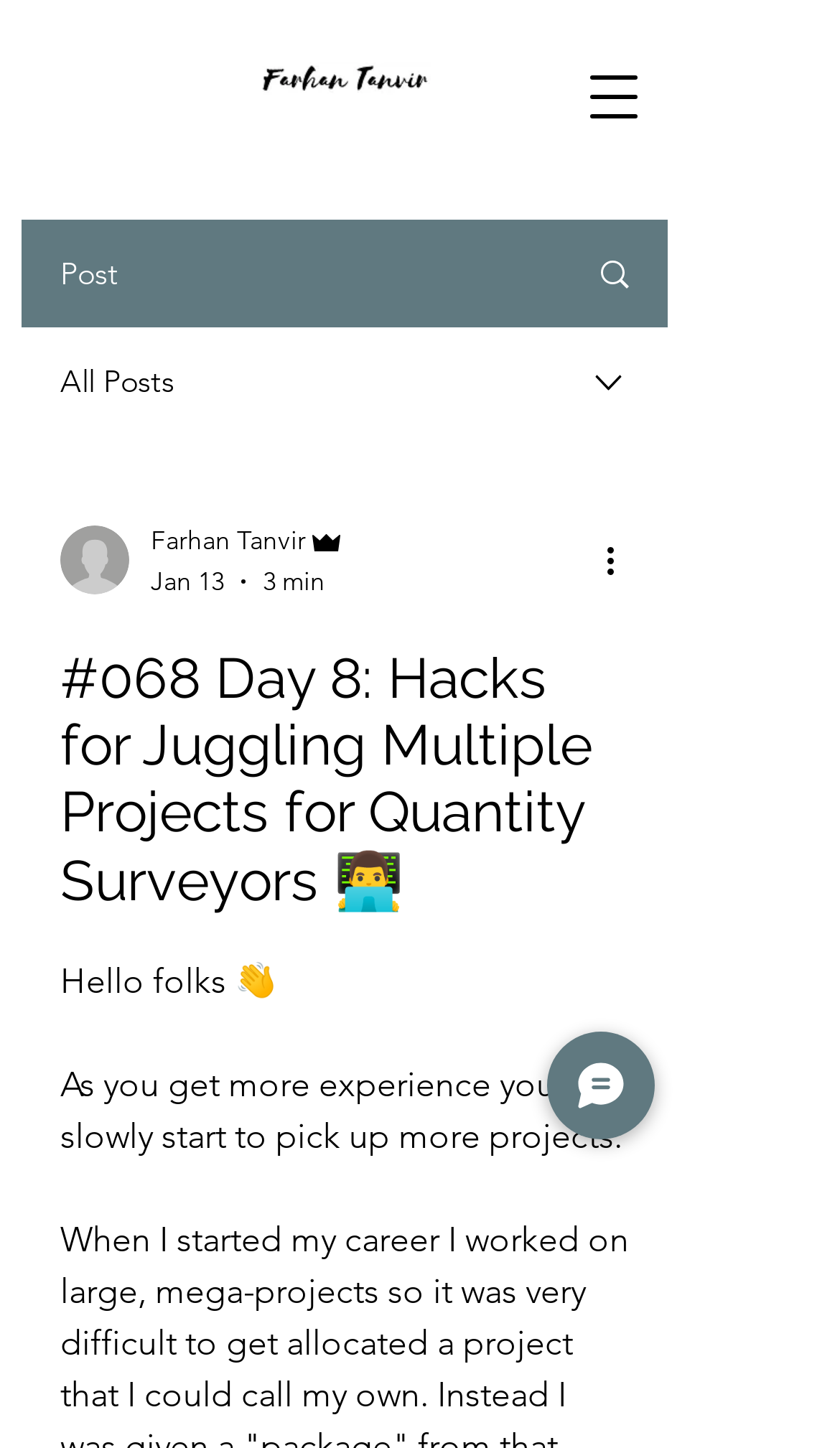How many minutes does it take to read the article?
Based on the image, answer the question in a detailed manner.

I found the reading time by looking at the generic element that contains the text '3 min' within the combobox. This element is located near the author's name and picture.